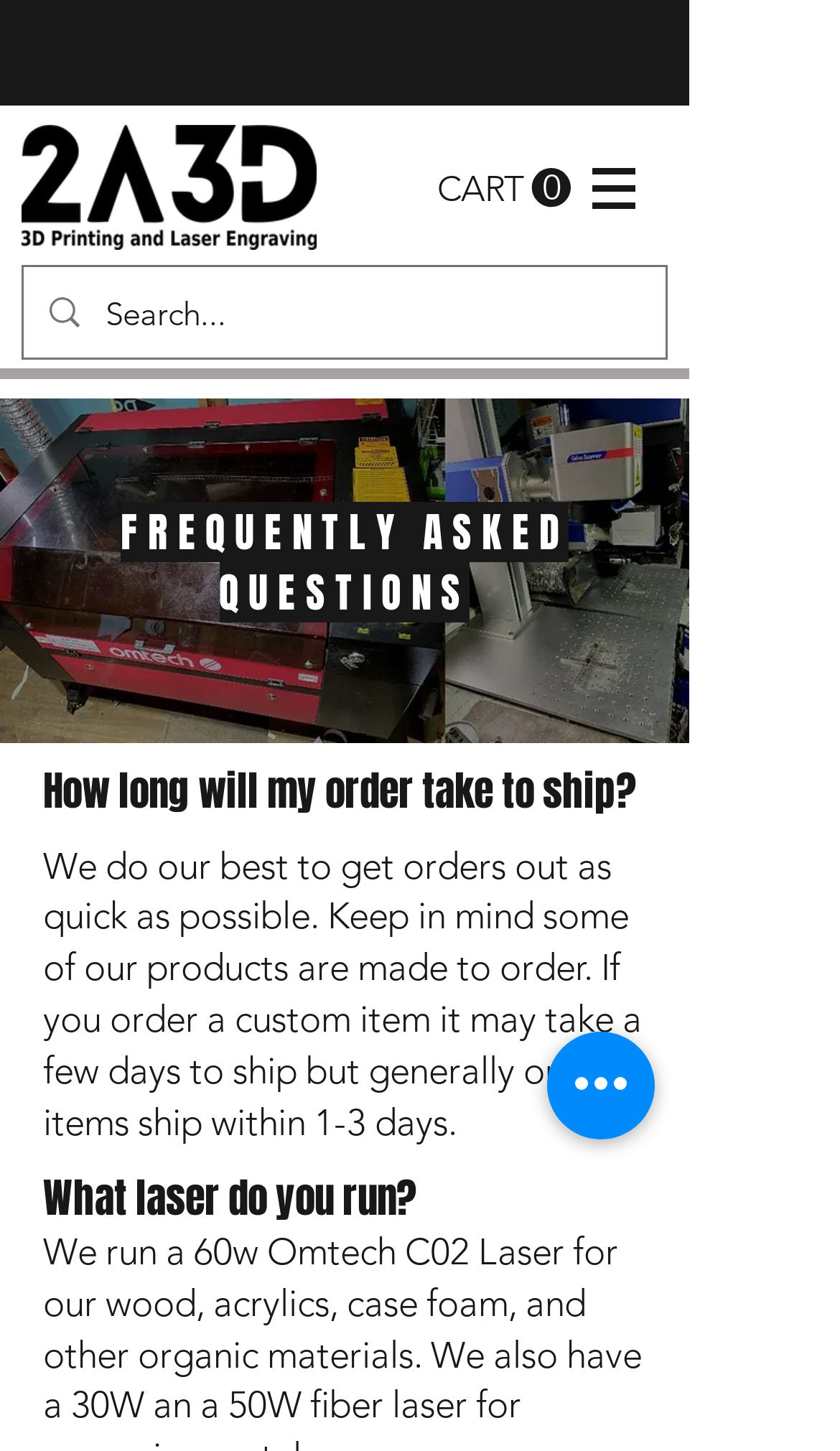How many days does it take to ship custom items?
Use the information from the screenshot to give a comprehensive response to the question.

I read the answer to the first FAQ question, which says 'If you order a custom item it may take a few days to ship...'.